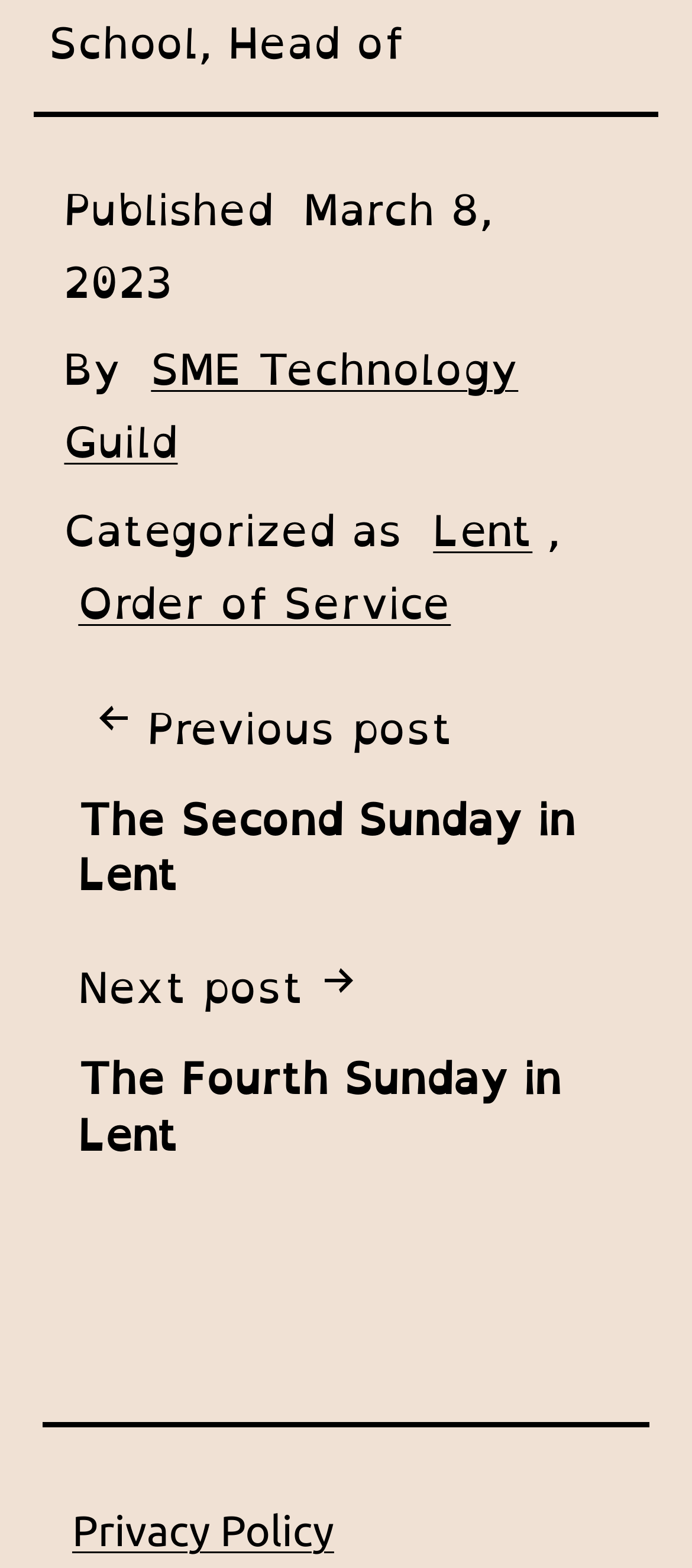Carefully examine the image and provide an in-depth answer to the question: What is the date of publication?

The date of publication can be found in the footer section of the webpage, where it is written 'Published March 8, 2023'.